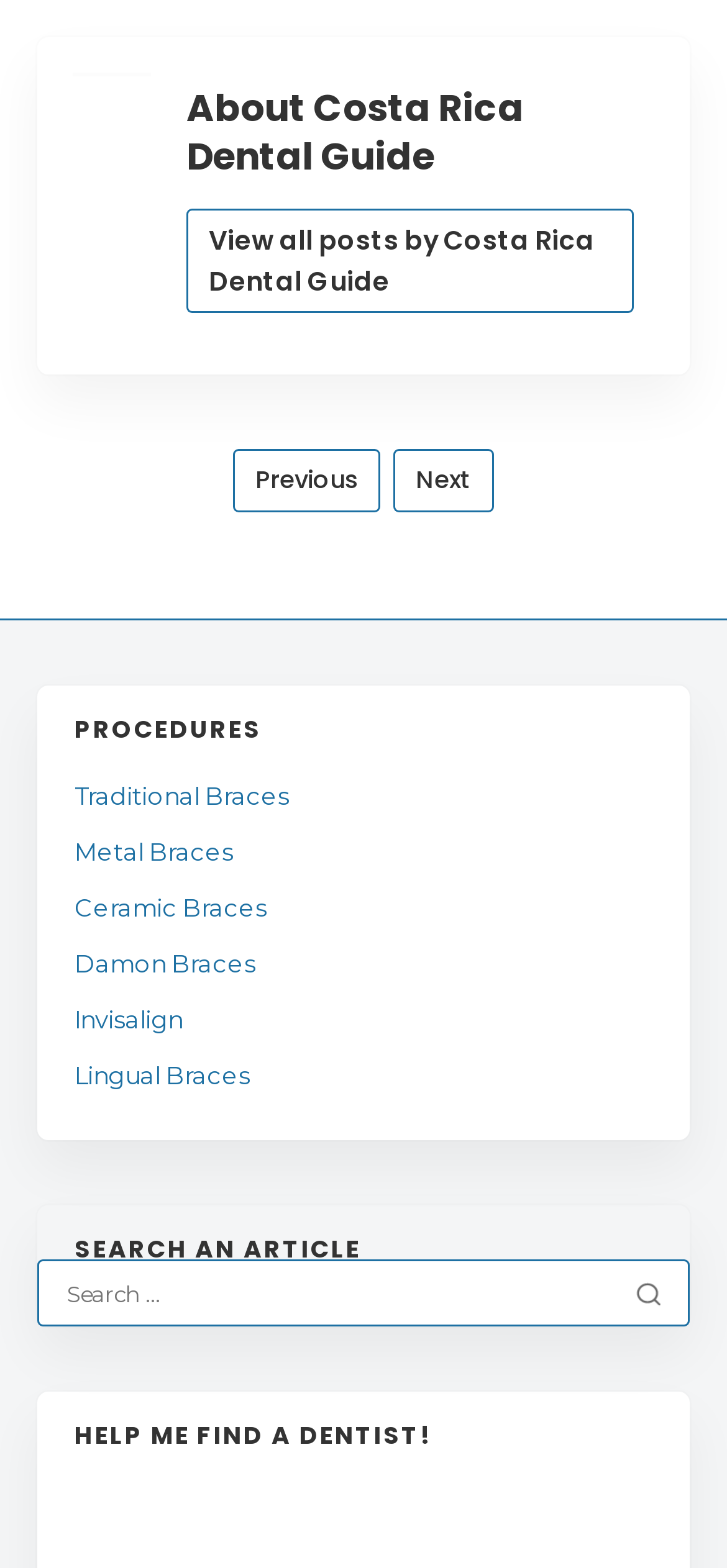Provide a single word or phrase answer to the question: 
What can be searched on this webpage?

Articles